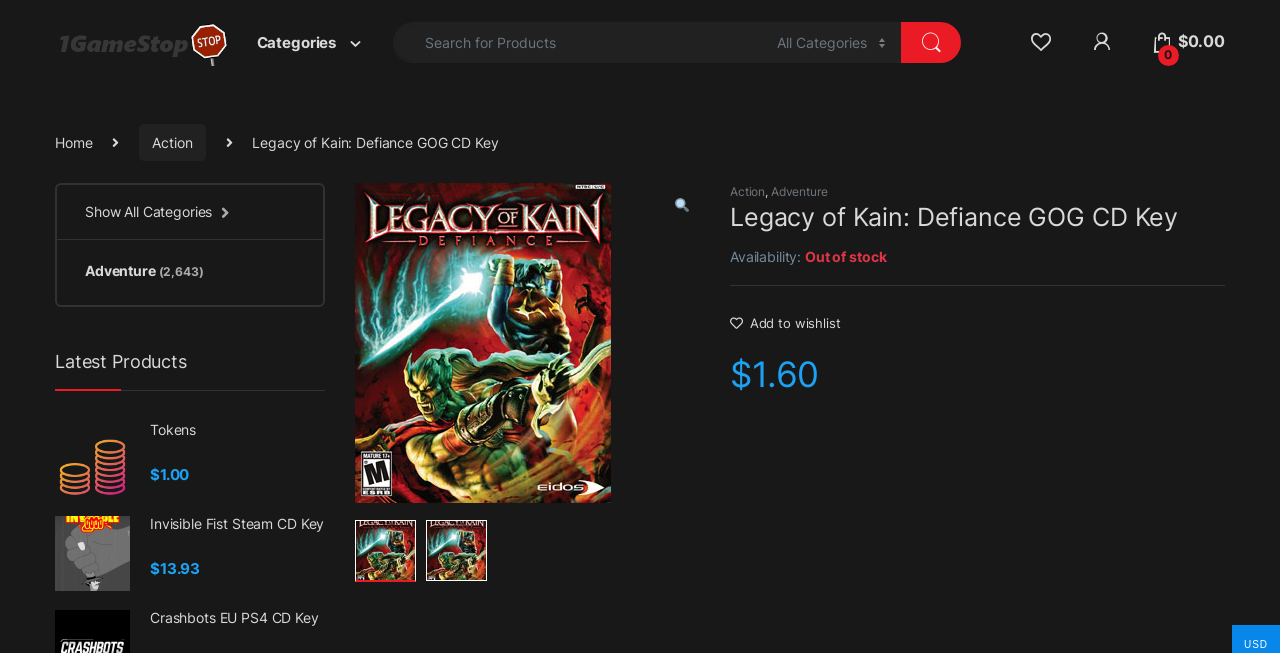What is the price of the game?
Look at the screenshot and respond with one word or a short phrase.

$1.60